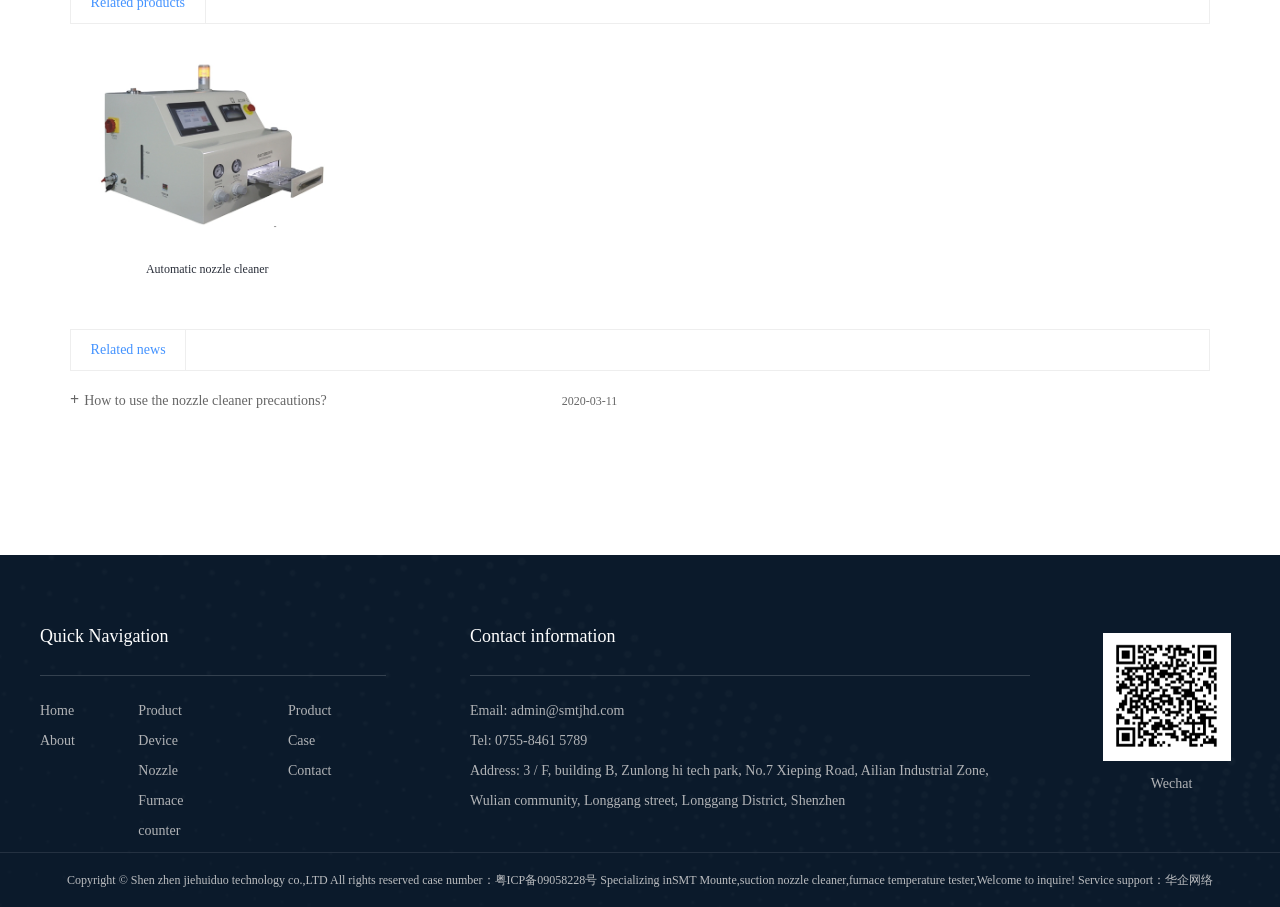Please give a concise answer to this question using a single word or phrase: 
What is the copyright information?

Copyright Shen zhen jiehuiduo technology co.,LTD